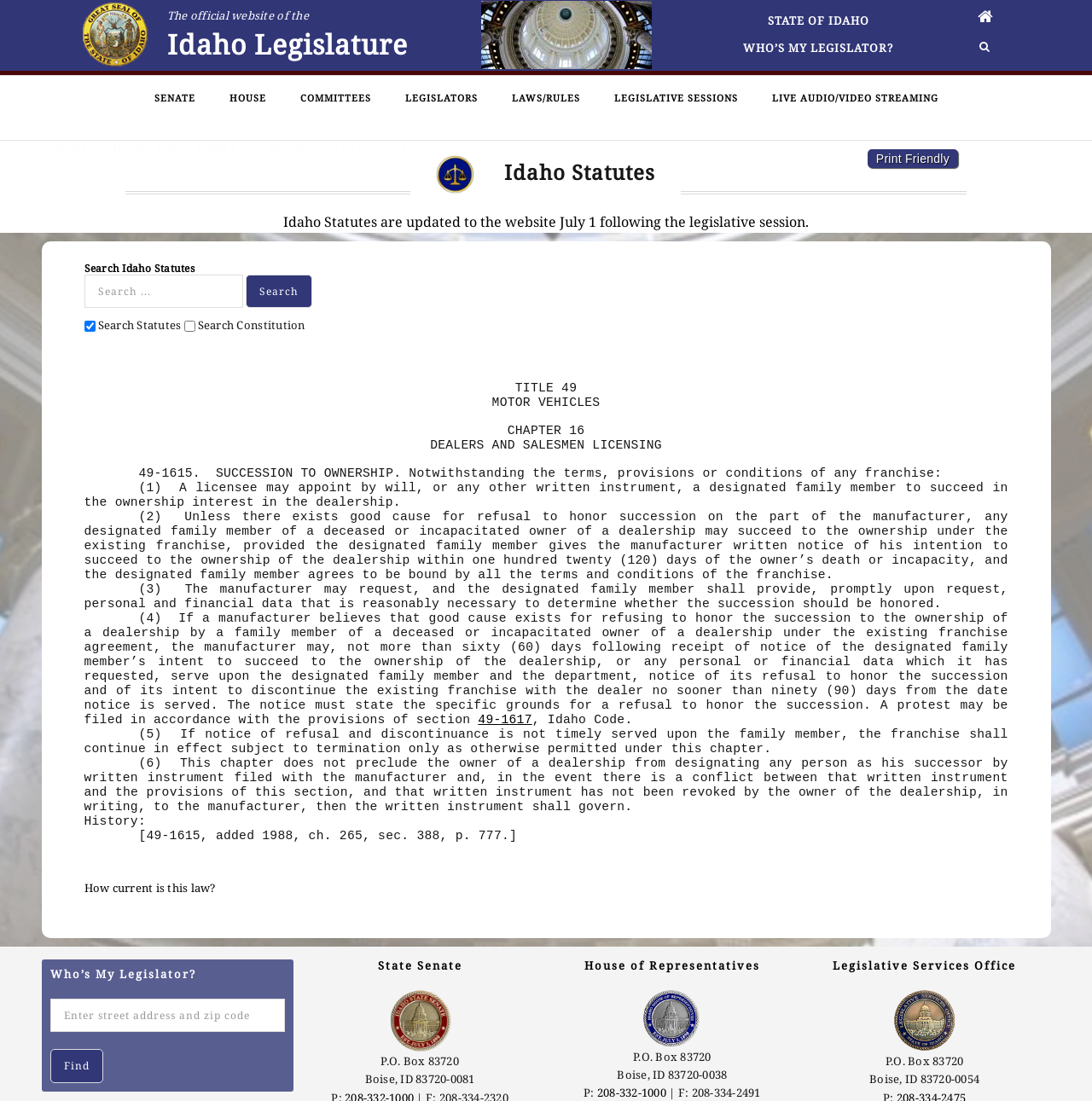Locate the bounding box of the user interface element based on this description: "Print Friendly".

[0.794, 0.136, 0.877, 0.153]